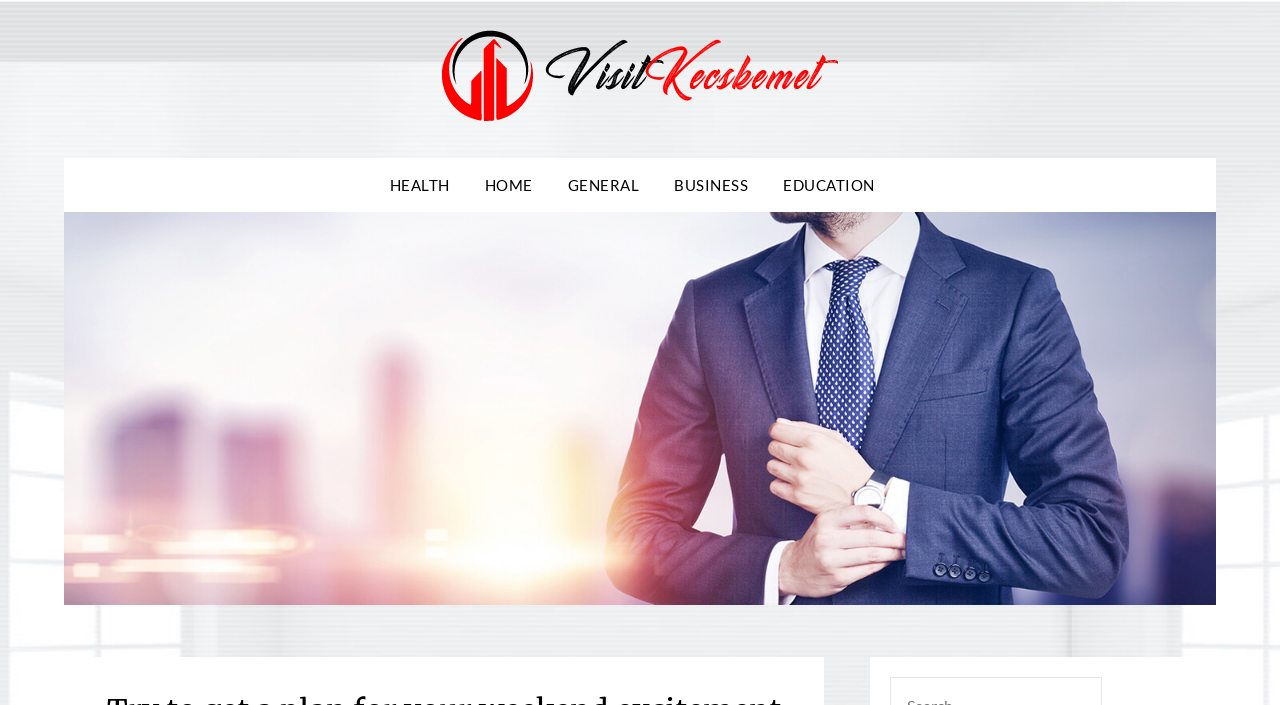What is the logo of the website?
Use the image to answer the question with a single word or phrase.

Wonder Blog